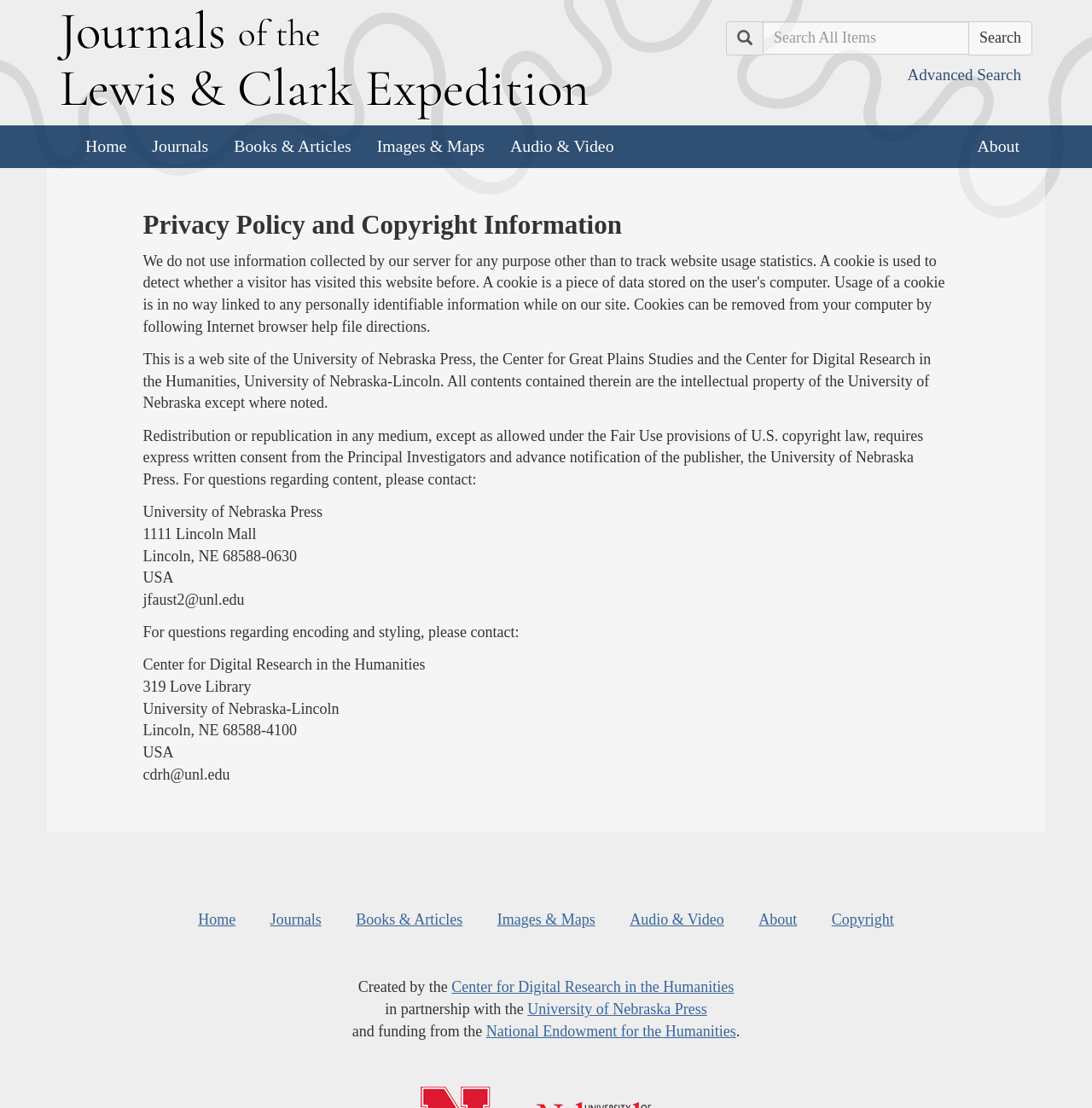Reply to the question with a single word or phrase:
What organization partnered with the University of Nebraska Press?

Center for Digital Research in the Humanities